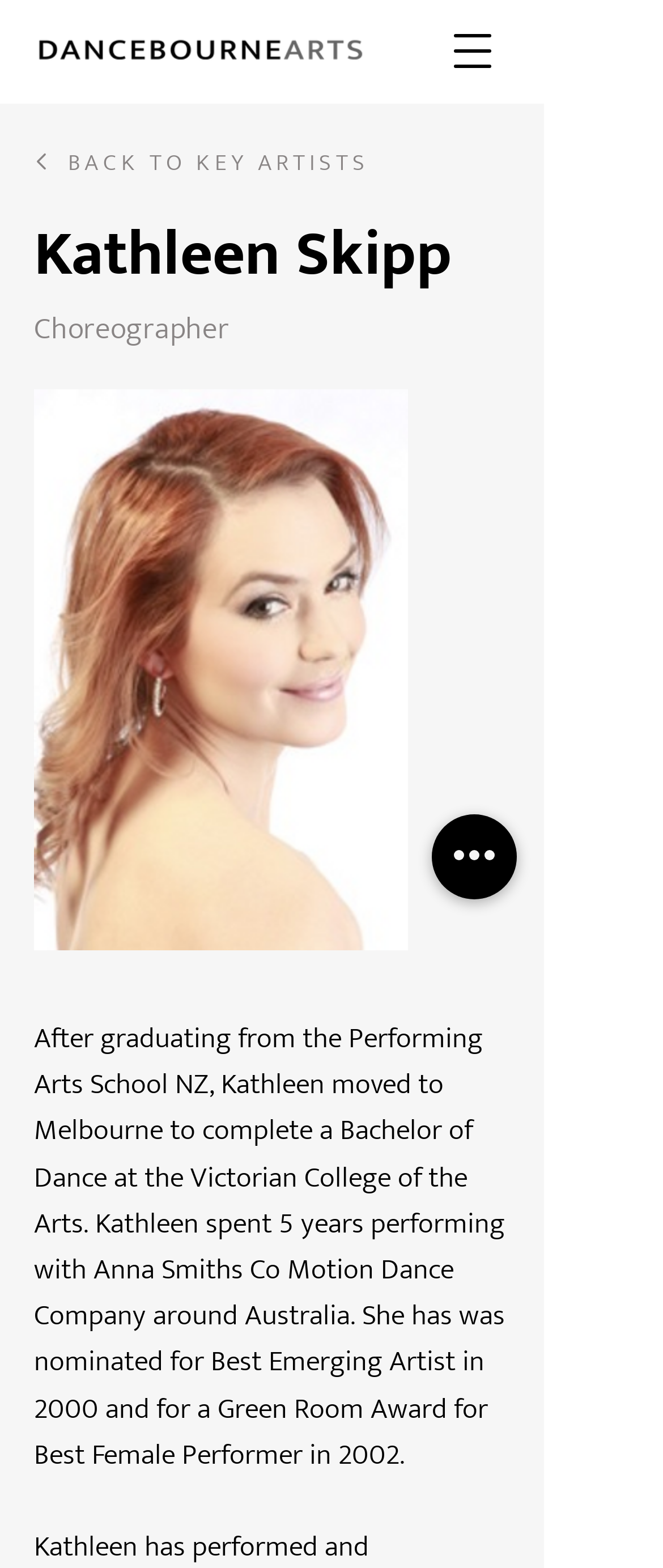Identify the bounding box coordinates for the UI element described by the following text: "aria-label="Open navigation menu"". Provide the coordinates as four float numbers between 0 and 1, in the format [left, top, right, bottom].

[0.649, 0.005, 0.777, 0.06]